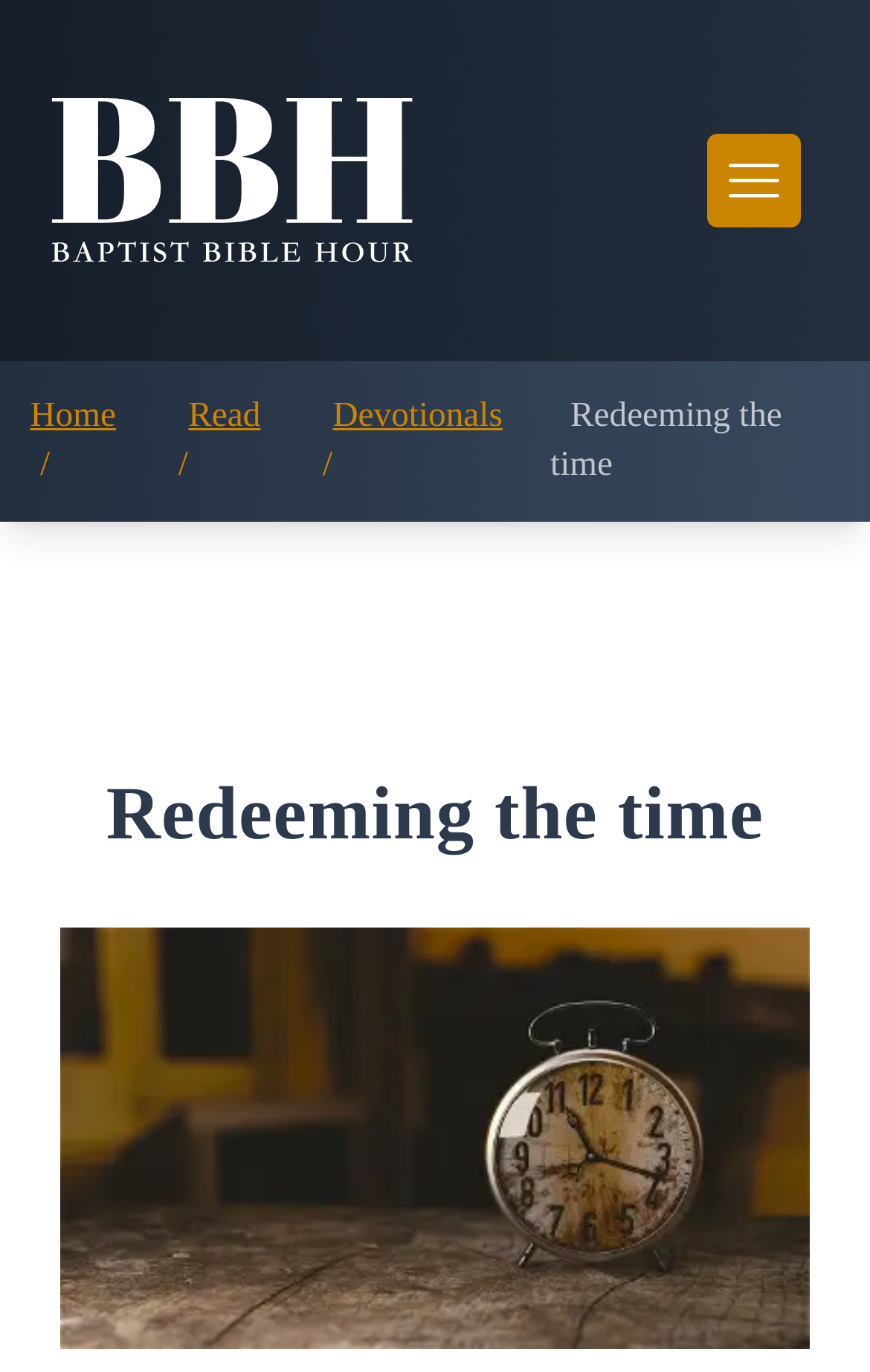What is the purpose of the button with an image?
Look at the image and respond with a single word or a short phrase.

Menu